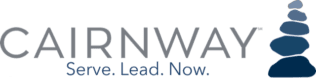Please give a one-word or short phrase response to the following question: 
What is the tagline of the organization?

Serve. Lead. Now.